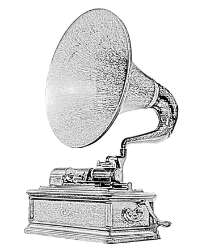Describe the scene in the image with detailed observations.

The image depicts a vintage phonograph, a classic device known for its iconic horn and intricate wooden base. This particular model showcases a curved, flared horn designed to amplify sound, which was a defining feature of early audio technology. The phonograph represents an era when recorded sound was a novel concept, making it a significant artifact in the history of music and sound playback. Within the context of "Episode Three – The Voice" from the series "The Way We Haunt Now," the phonograph symbolizes the thematic elements of sound and memory, as the narrative revolves around Eulalie, who becomes obsessed with the voice captured in a cylinder recording. The image serves as a visual anchor for the episode's exploration of haunting voices and the uncanny interplay between technology and the supernatural.